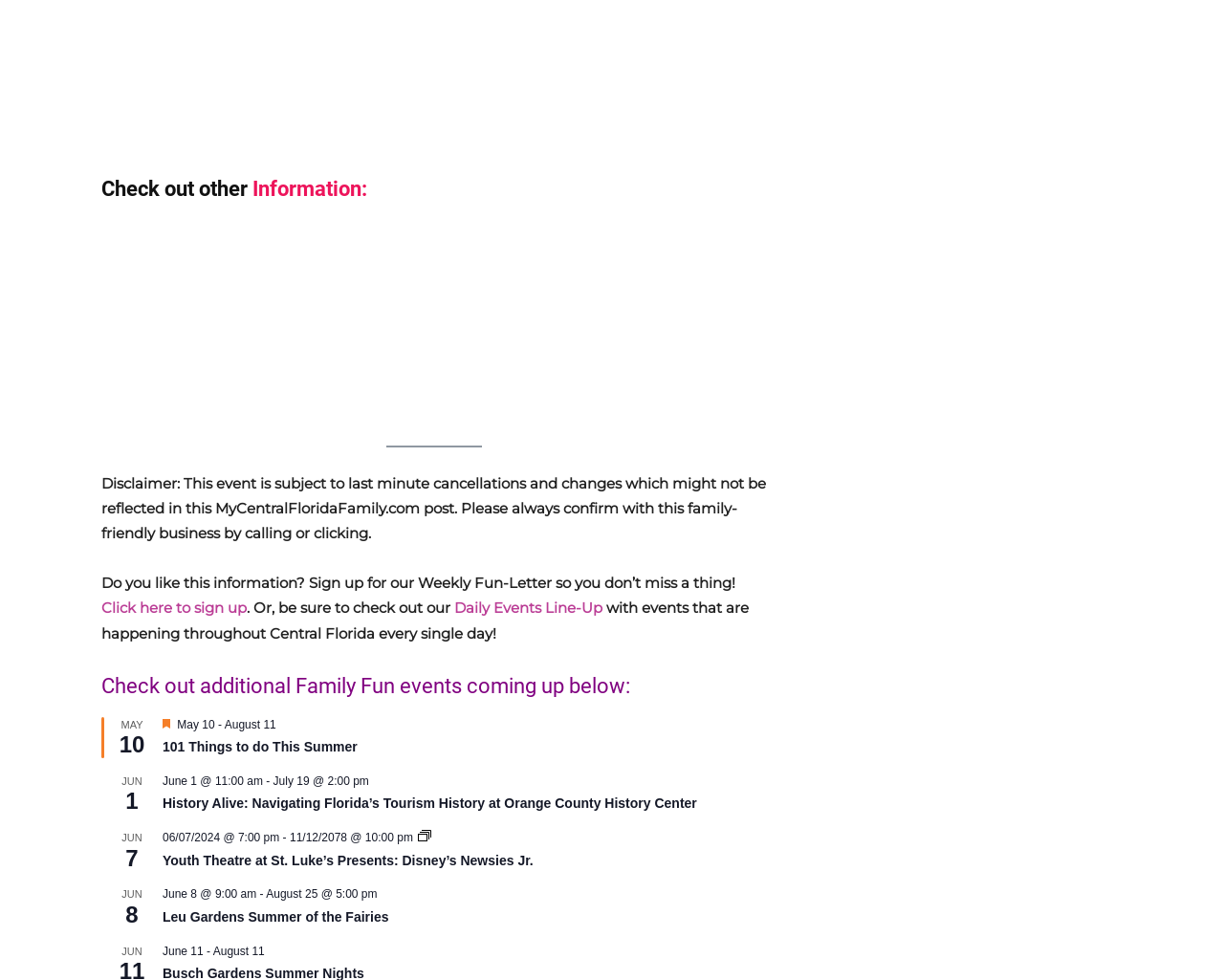What is the theme of the events listed on the webpage?
Answer the question with a detailed and thorough explanation.

The webpage contains several event listings with titles such as '101 Things to do This Summer' and 'Leu Gardens Summer of the Fairies', suggesting that the theme of the events listed on the webpage is family fun and activities.